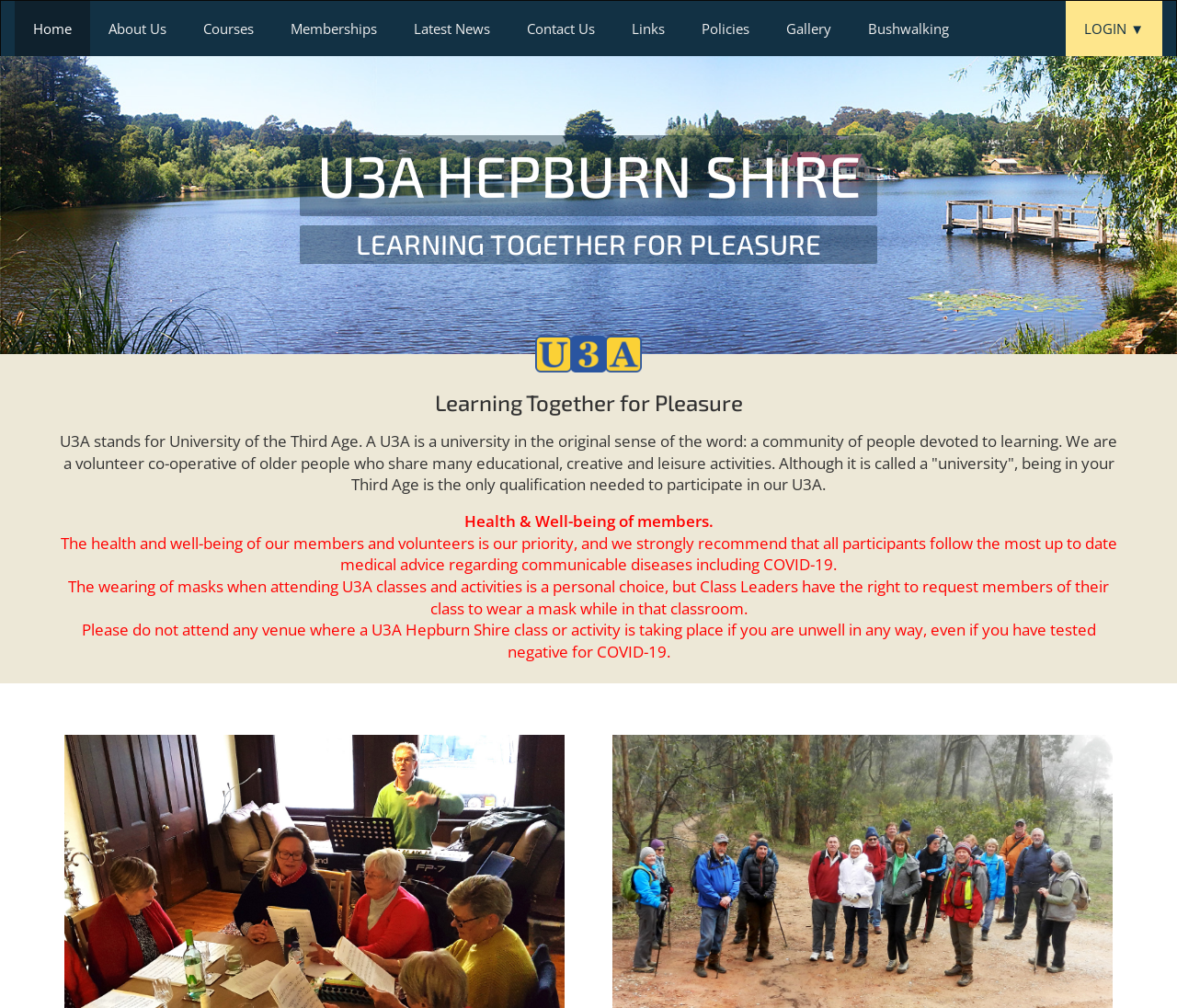Please identify the bounding box coordinates of the clickable region that I should interact with to perform the following instruction: "Click on the LOGIN button". The coordinates should be expressed as four float numbers between 0 and 1, i.e., [left, top, right, bottom].

[0.921, 0.019, 0.957, 0.037]